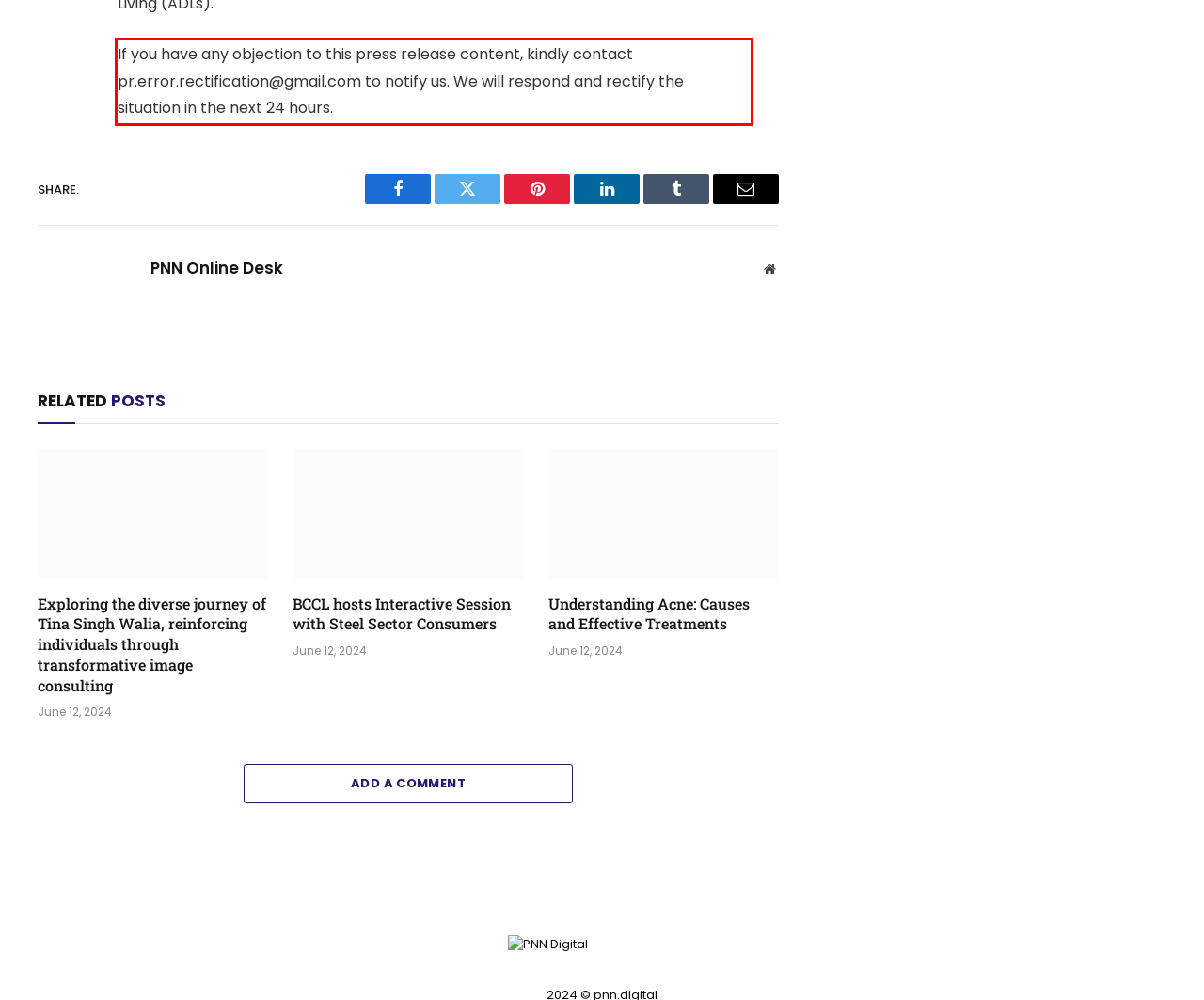Locate the red bounding box in the provided webpage screenshot and use OCR to determine the text content inside it.

If you have any objection to this press release content, kindly contact pr.error.rectification@gmail.com to notify us. We will respond and rectify the situation in the next 24 hours.